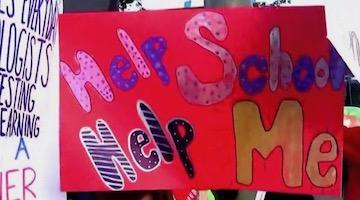What is the message on the protest sign?
Answer with a single word or phrase, using the screenshot for reference.

Help Schools Help Me